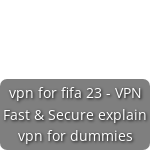What aspect of online gaming does the content likely focus on?
Please answer the question with as much detail as possible using the screenshot.

Given the context of VPNs in FIFA 23, it is likely that the content focuses on how VPNs can enhance online gaming experiences by improving security, bypassing regional restrictions, or optimizing connection speeds, making the gaming experience more enjoyable and secure.